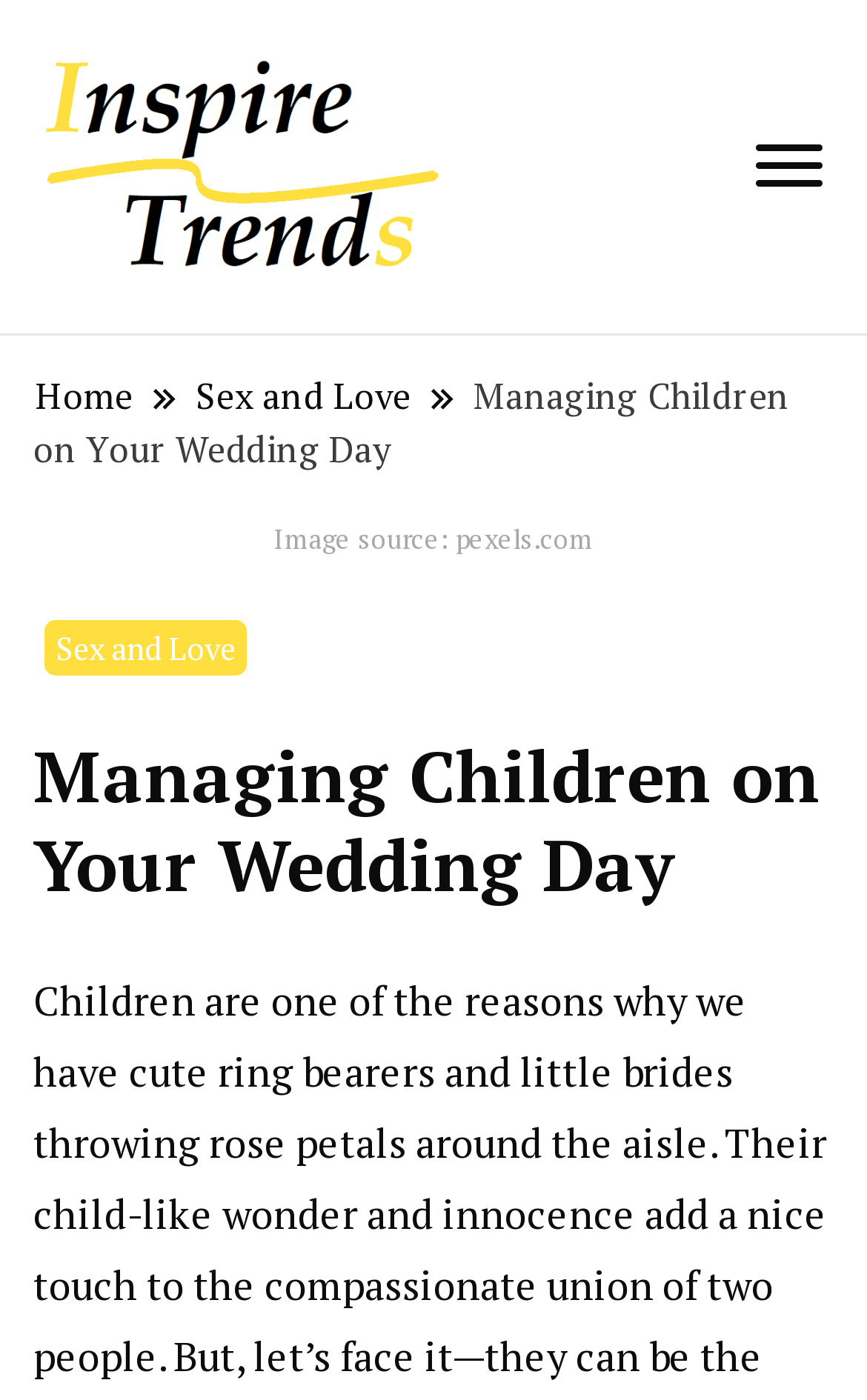Is the menu button expanded? Based on the screenshot, please respond with a single word or phrase.

No